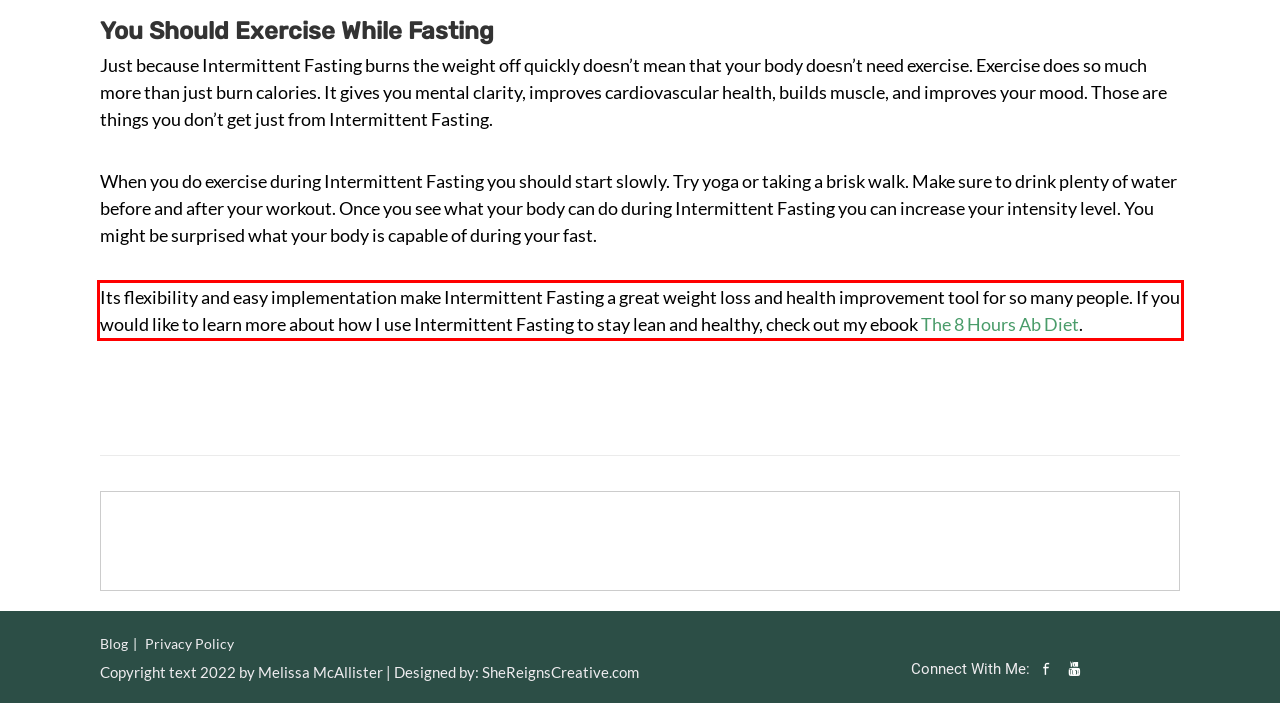Observe the screenshot of the webpage that includes a red rectangle bounding box. Conduct OCR on the content inside this red bounding box and generate the text.

Its flexibility and easy implementation make Intermittent Fasting a great weight loss and health improvement tool for so many people. If you would like to learn more about how I use Intermittent Fasting to stay lean and healthy, check out my ebook The 8 Hours Ab Diet.